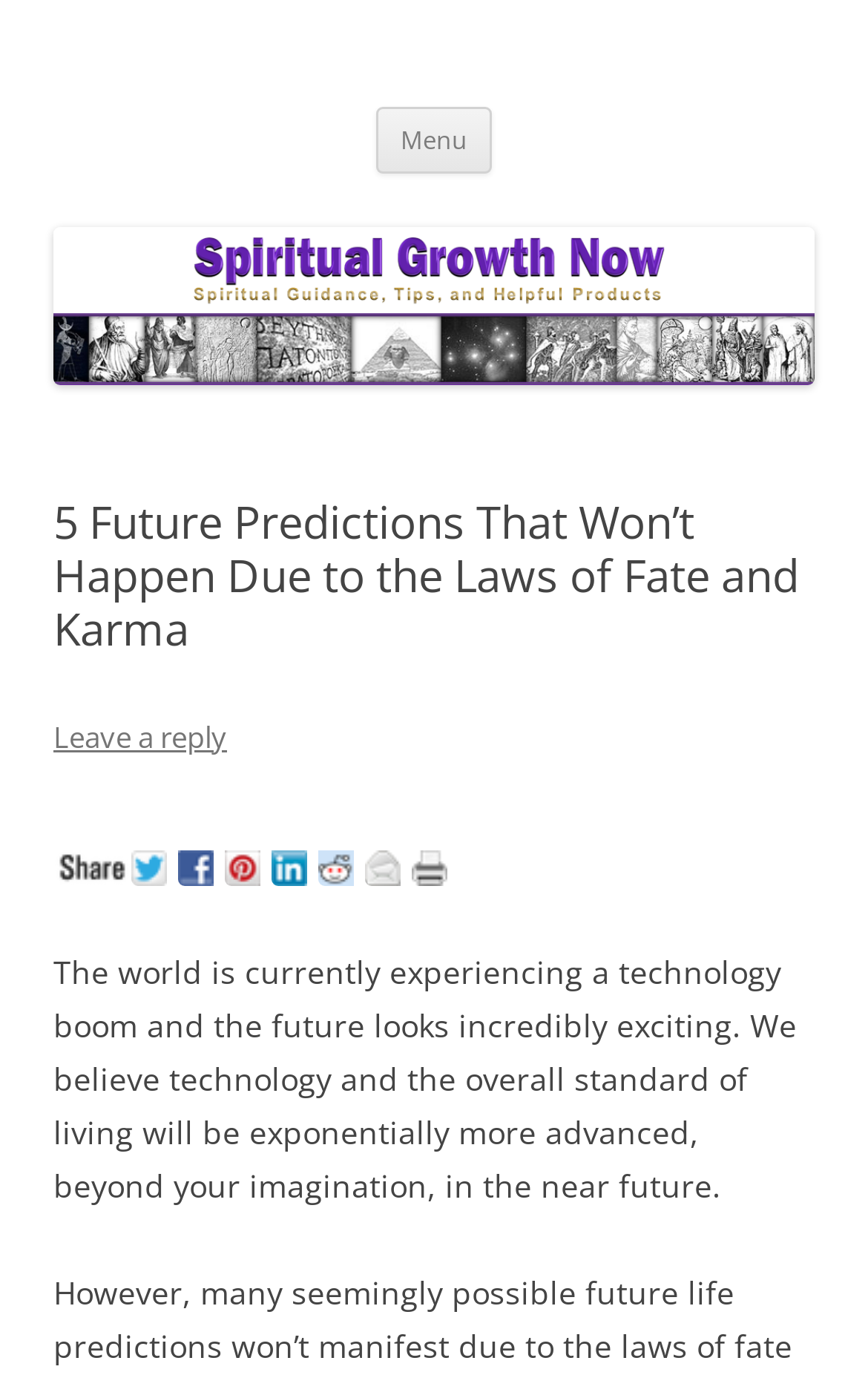Provide your answer in a single word or phrase: 
What is the purpose of the 'Share Button'?

To share the article